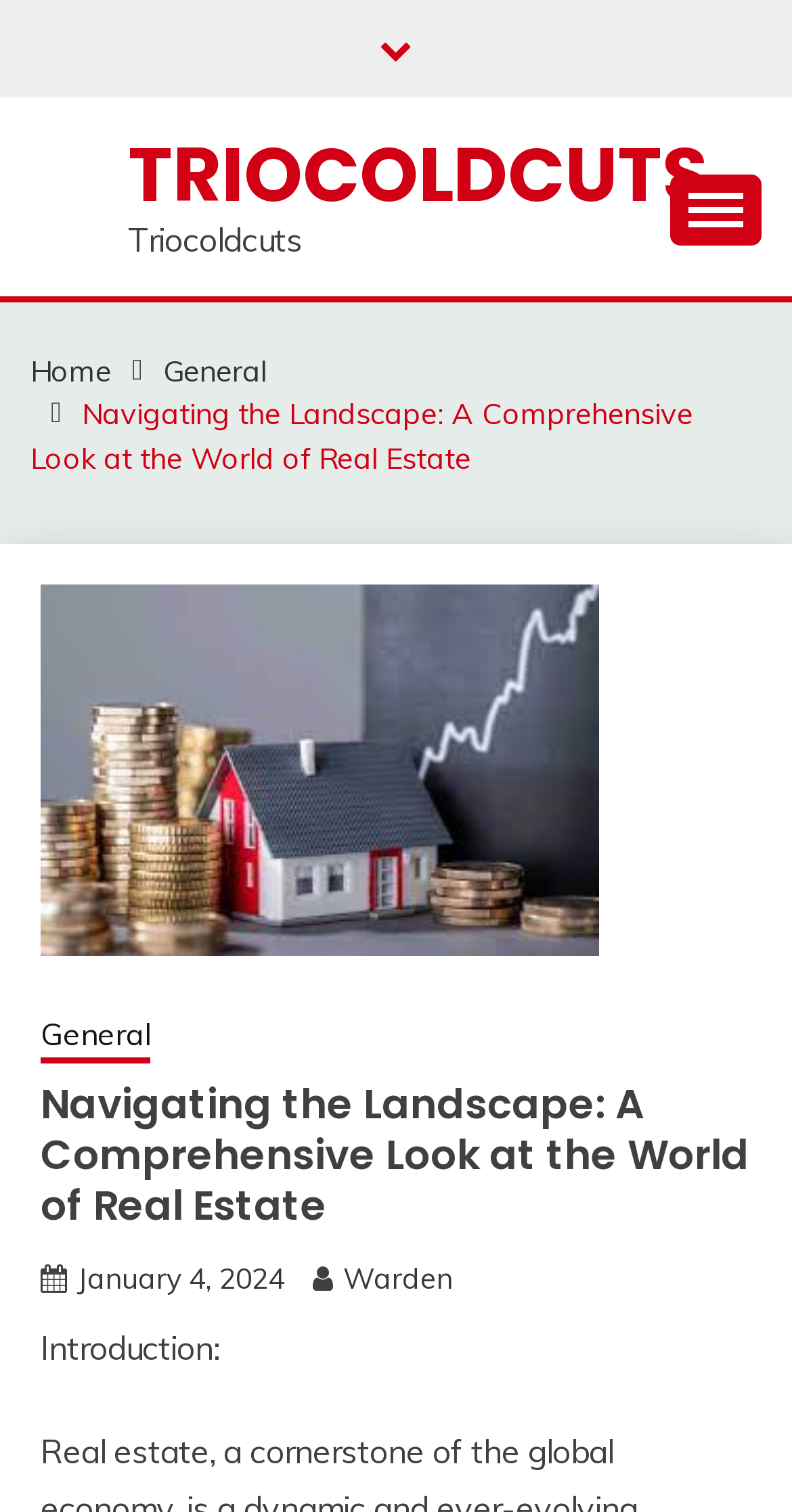Determine the bounding box coordinates of the area to click in order to meet this instruction: "Expand the primary menu".

[0.846, 0.115, 0.962, 0.162]